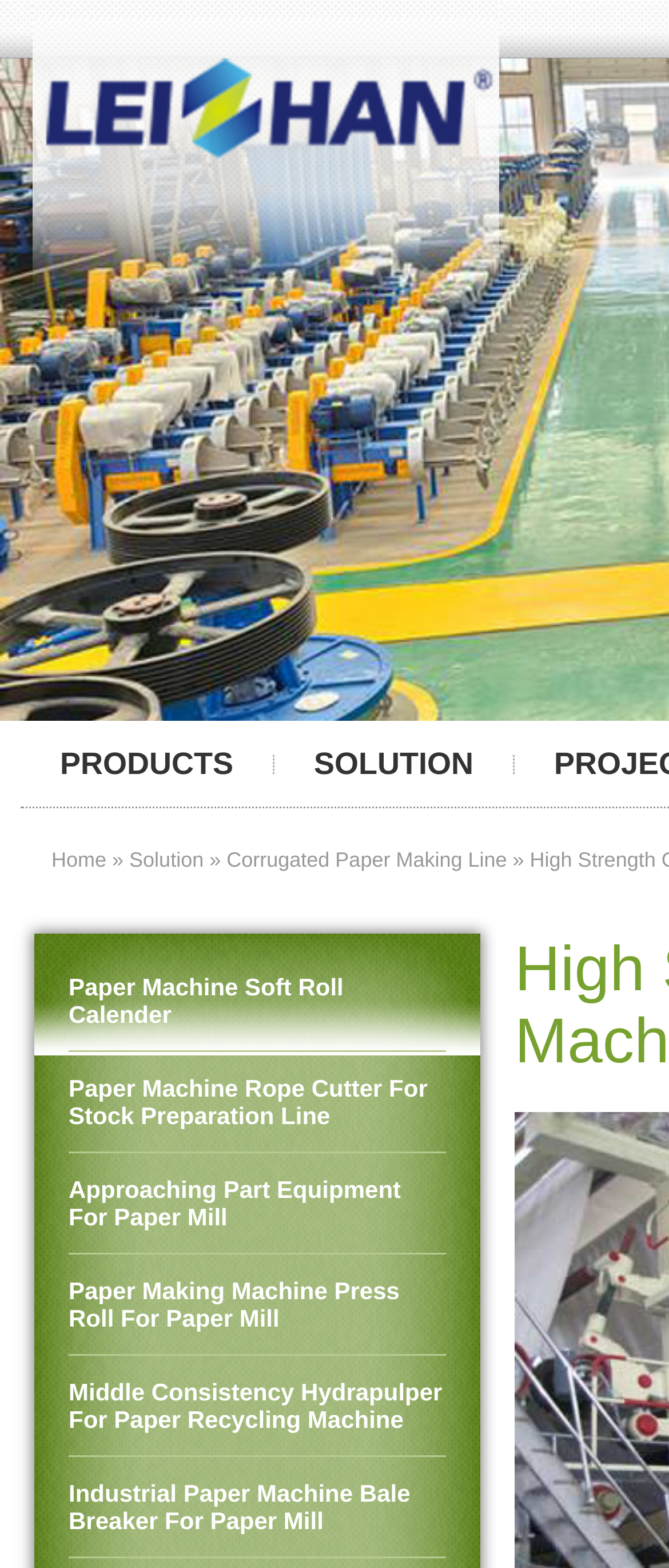Given the element description "Solution" in the screenshot, predict the bounding box coordinates of that UI element.

[0.193, 0.541, 0.304, 0.556]